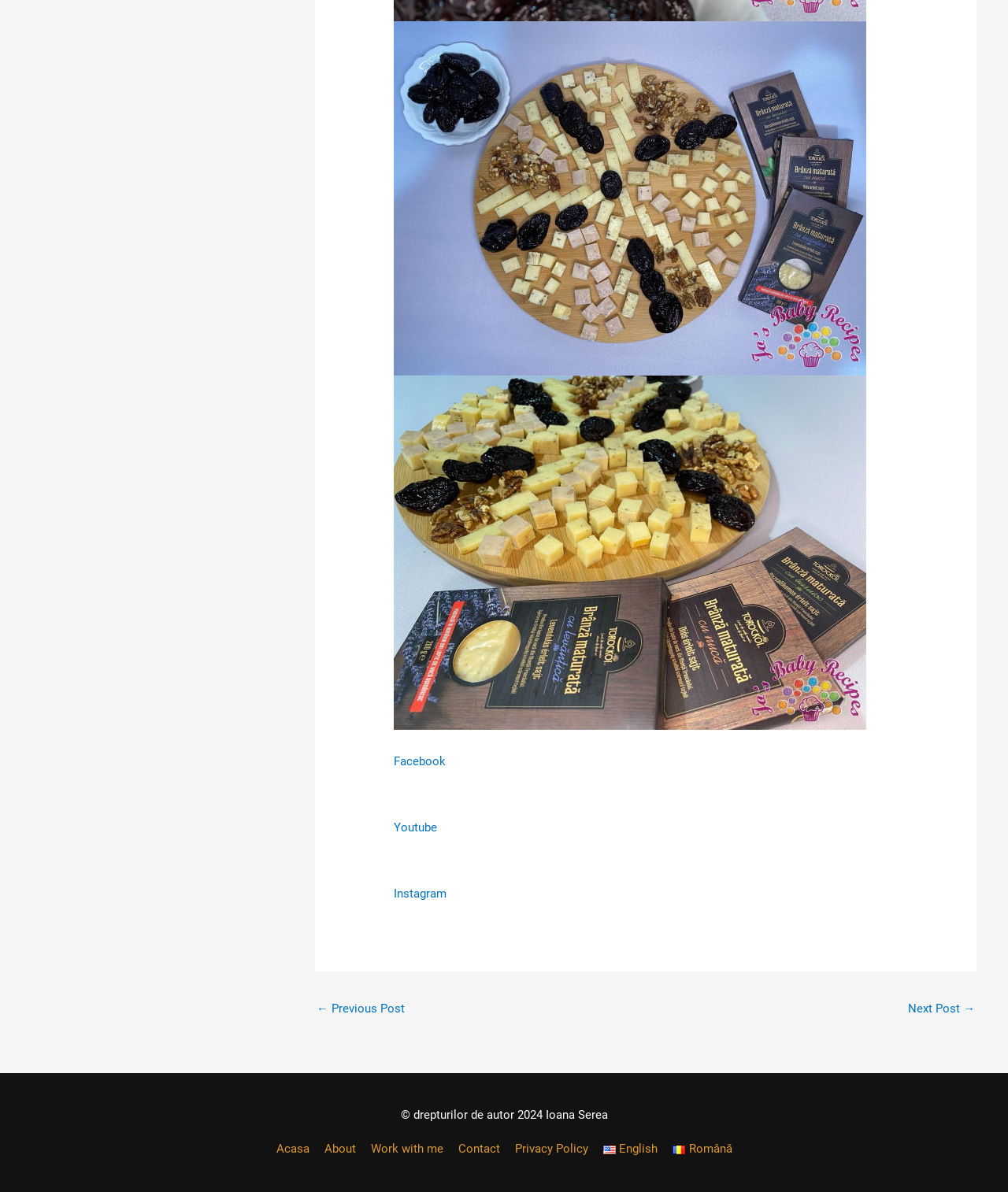Locate the bounding box coordinates of the UI element described by: "WordPress.com". Provide the coordinates as four float numbers between 0 and 1, formatted as [left, top, right, bottom].

None